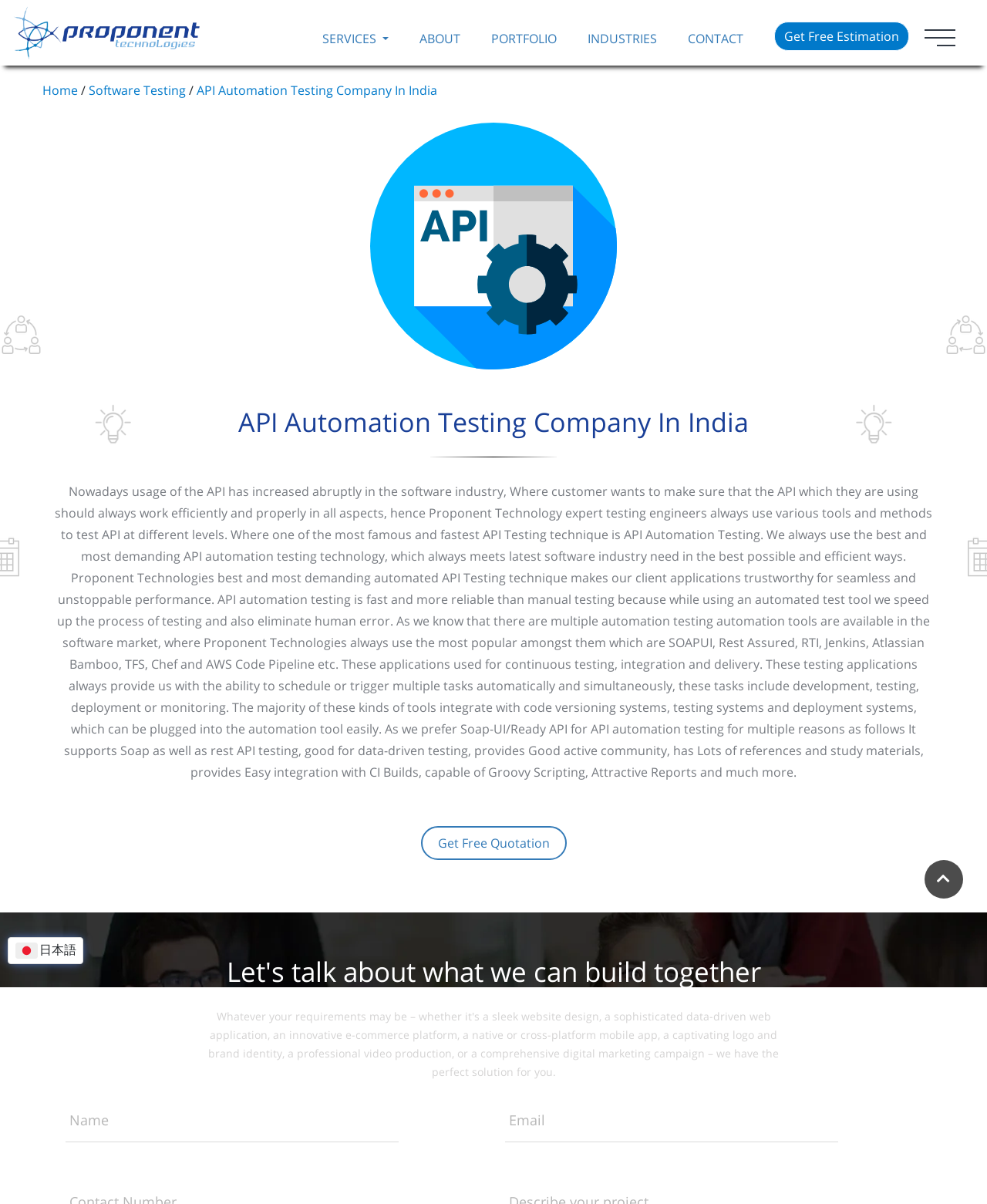What is the purpose of API automation testing?
Please provide a single word or phrase in response based on the screenshot.

To test API efficiently and properly